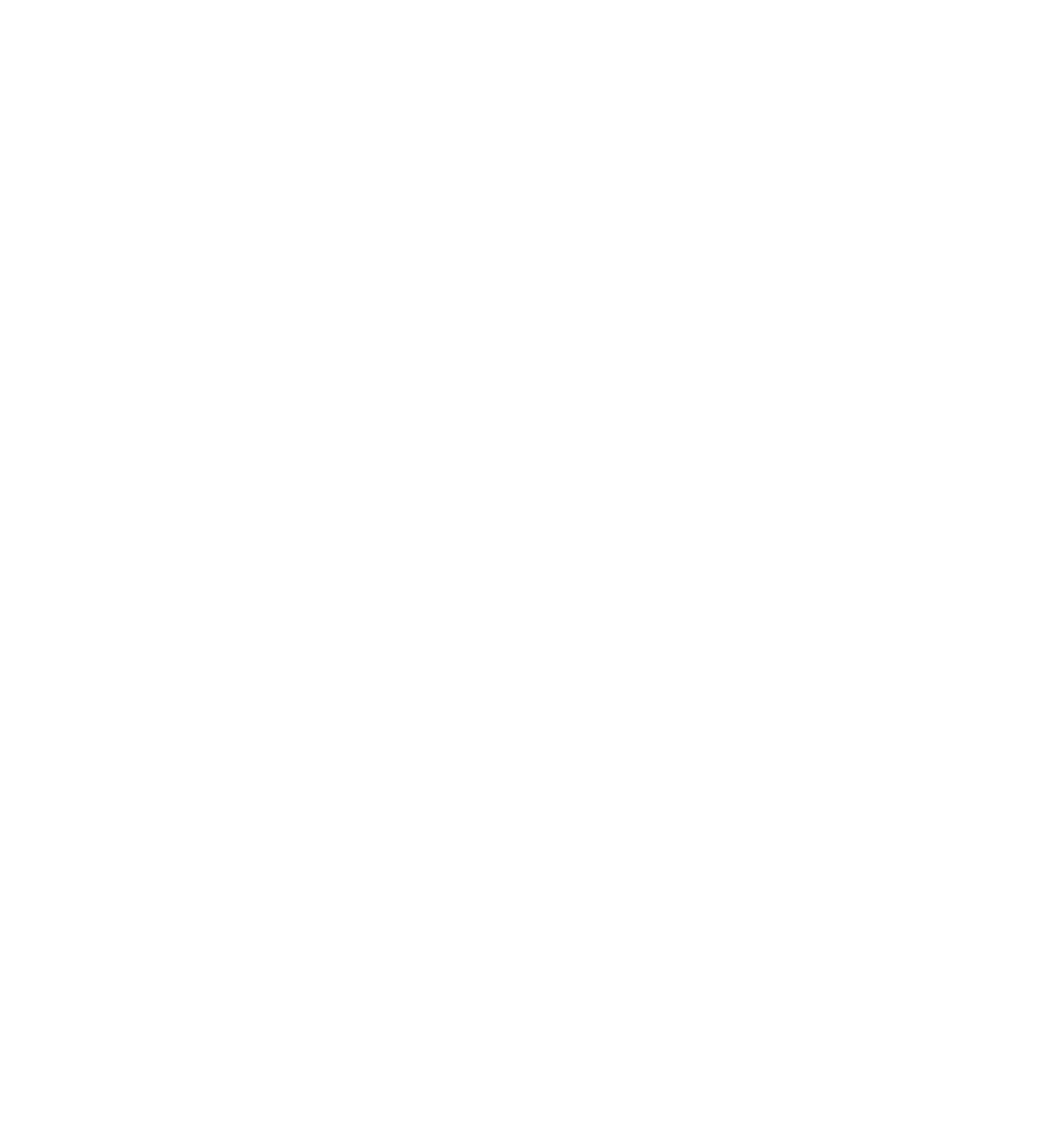Determine the bounding box coordinates of the section I need to click to execute the following instruction: "Click on the tab 'Undergraduate'". Provide the coordinates as four float numbers between 0 and 1, i.e., [left, top, right, bottom].

[0.201, 0.549, 0.609, 0.571]